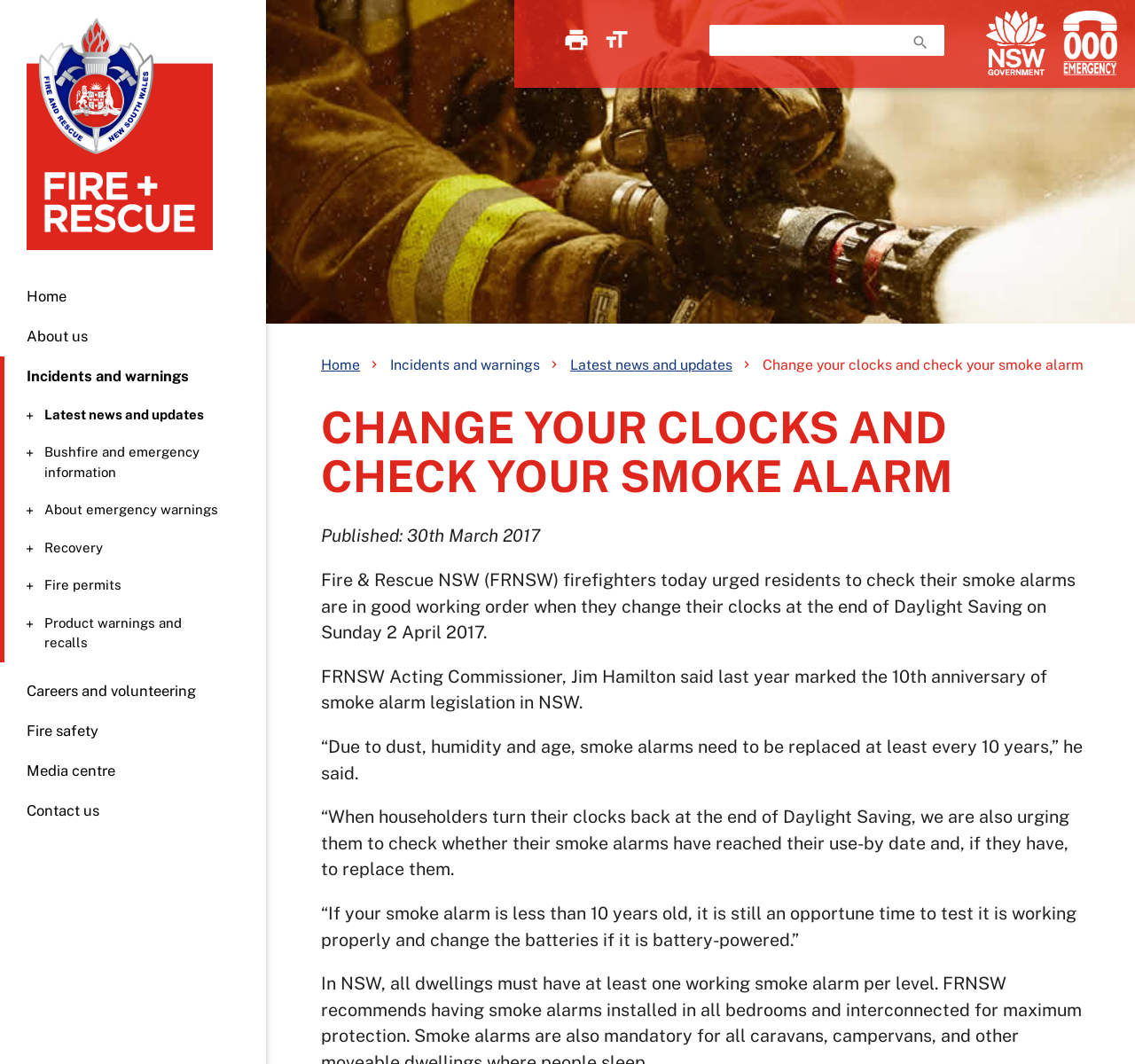Please identify the bounding box coordinates of the element's region that I should click in order to complete the following instruction: "Read latest news and updates". The bounding box coordinates consist of four float numbers between 0 and 1, i.e., [left, top, right, bottom].

[0.004, 0.381, 0.227, 0.399]